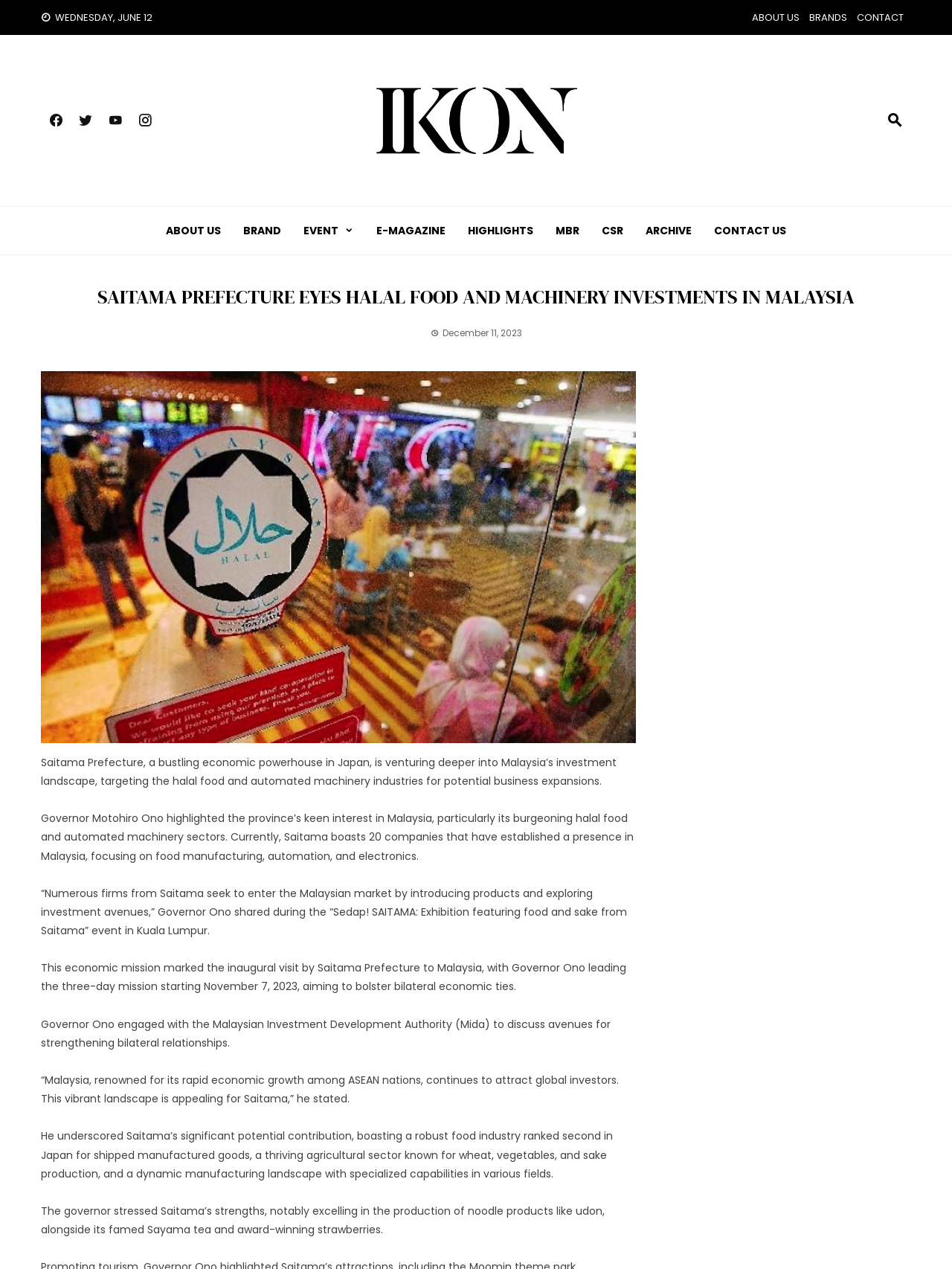Locate the primary heading on the webpage and return its text.

SAITAMA PREFECTURE EYES HALAL FOOD AND MACHINERY INVESTMENTS IN MALAYSIA